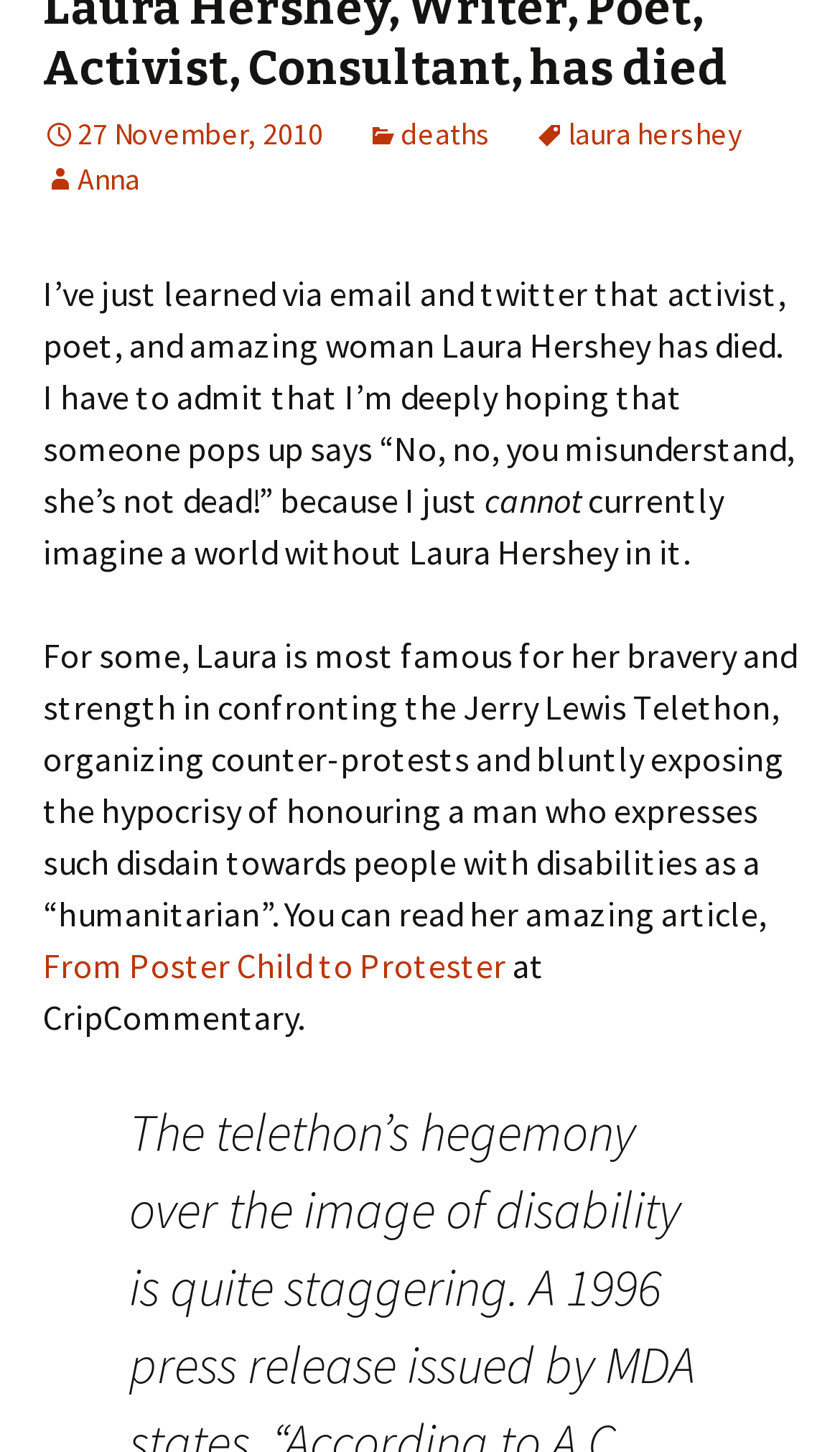From the webpage screenshot, identify the region described by From Poster Child to Protester. Provide the bounding box coordinates as (top-left x, top-left y, bottom-right x, bottom-right y), with each value being a floating point number between 0 and 1.

[0.051, 0.65, 0.603, 0.679]